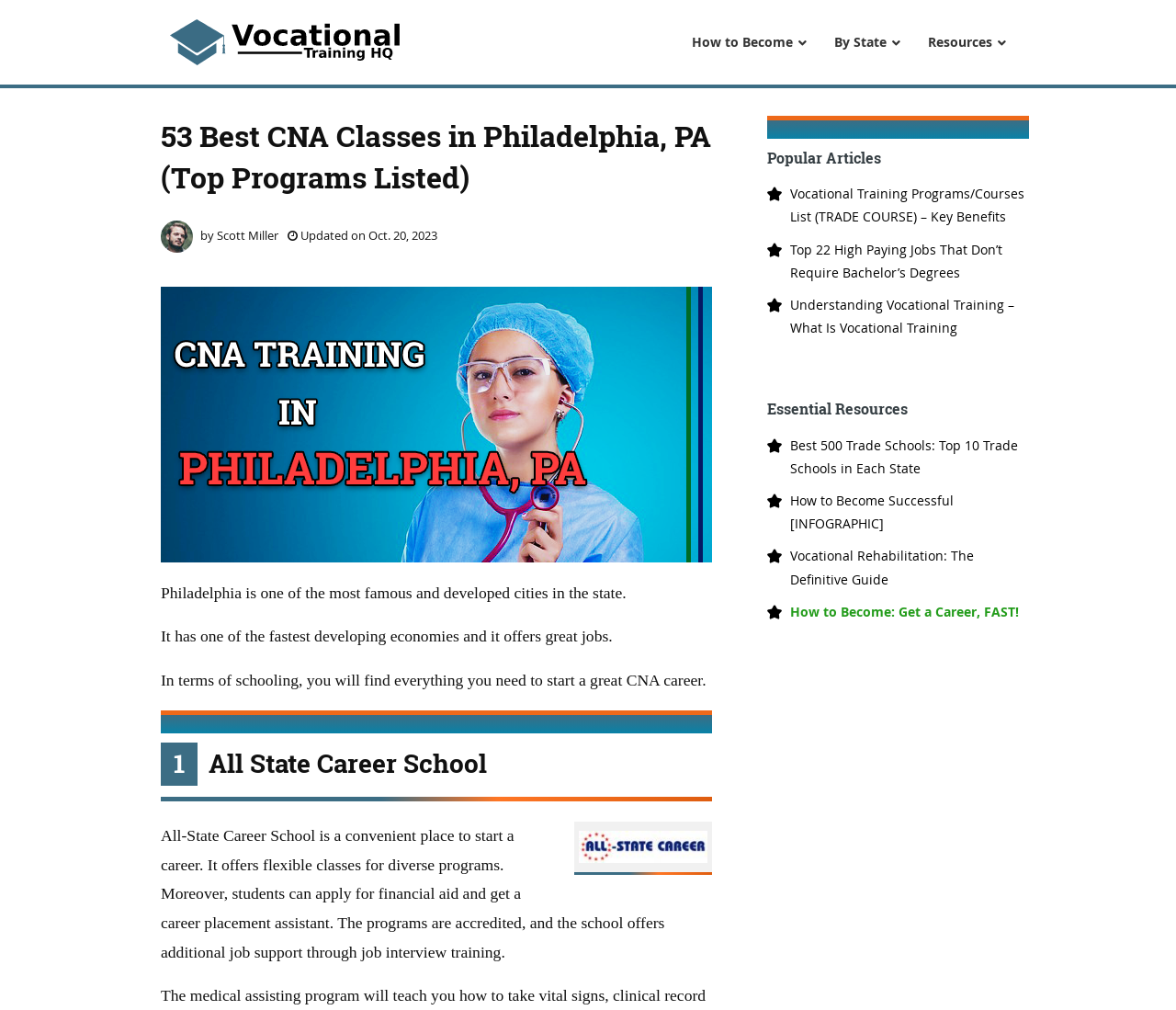Please find the bounding box coordinates of the element that needs to be clicked to perform the following instruction: "Click the '1 All State Career School' heading". The bounding box coordinates should be four float numbers between 0 and 1, represented as [left, top, right, bottom].

[0.137, 0.735, 0.605, 0.793]